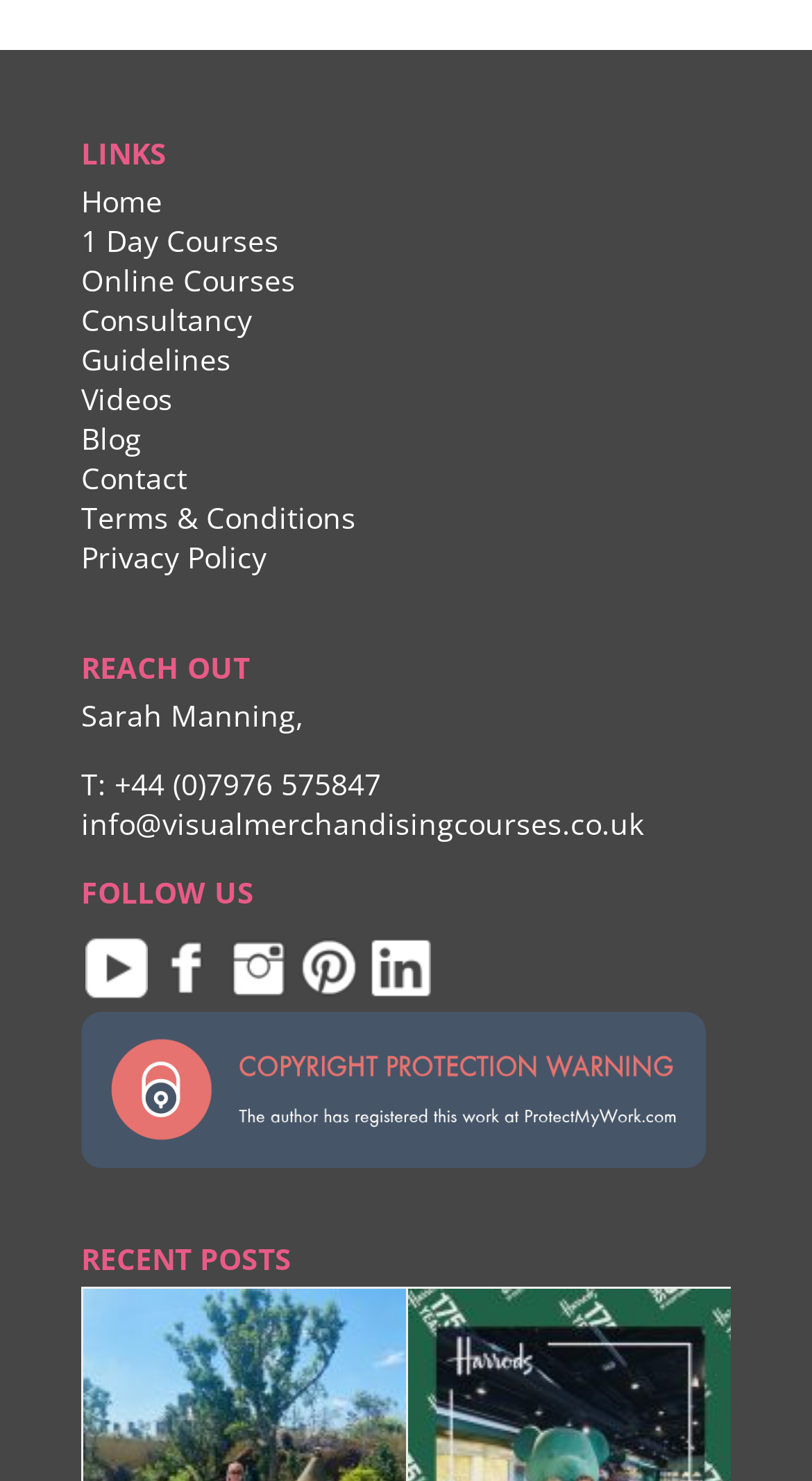How many social media platforms are listed?
Use the information from the image to give a detailed answer to the question.

In the 'FOLLOW US' section, there are five social media platforms listed: Youtube, Facebook, Instagram, Pinterest, and LinkedIn, each with a corresponding image.